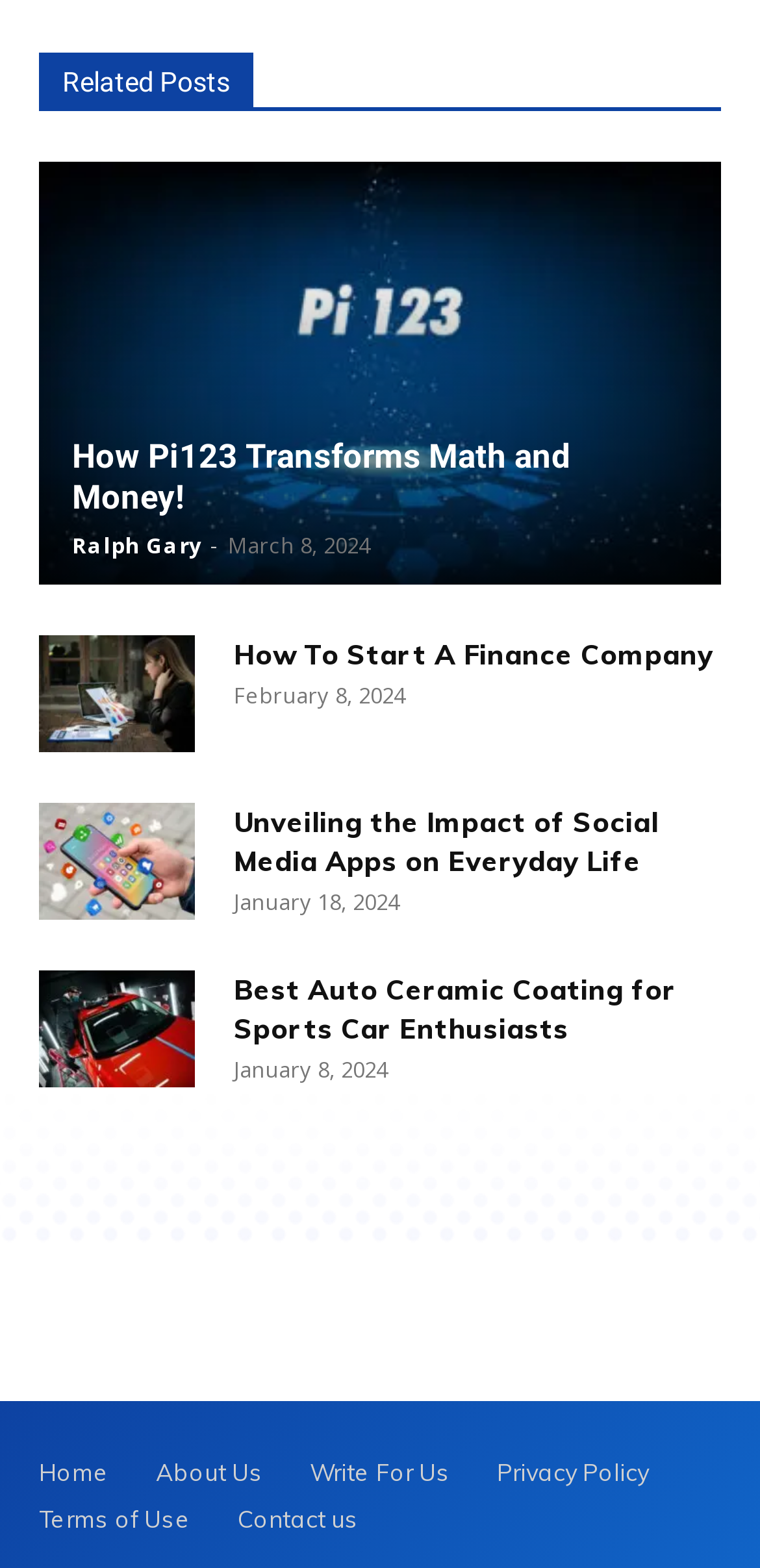Identify the bounding box coordinates of the region that should be clicked to execute the following instruction: "Click on 'Pi123'".

[0.051, 0.104, 0.949, 0.373]